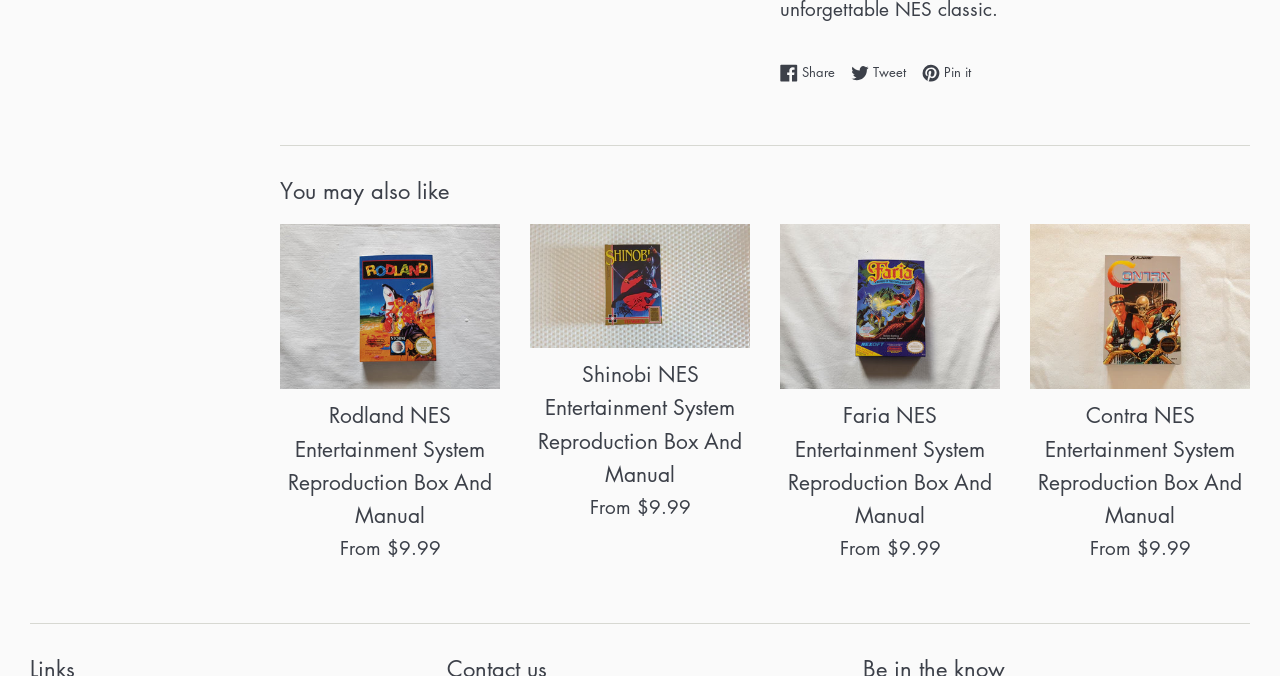Examine the image and give a thorough answer to the following question:
What is the orientation of the separator at the top?

The separator at the top of the webpage has a horizontal orientation, which is indicated by its bounding box coordinates and its position above the social media sharing links.